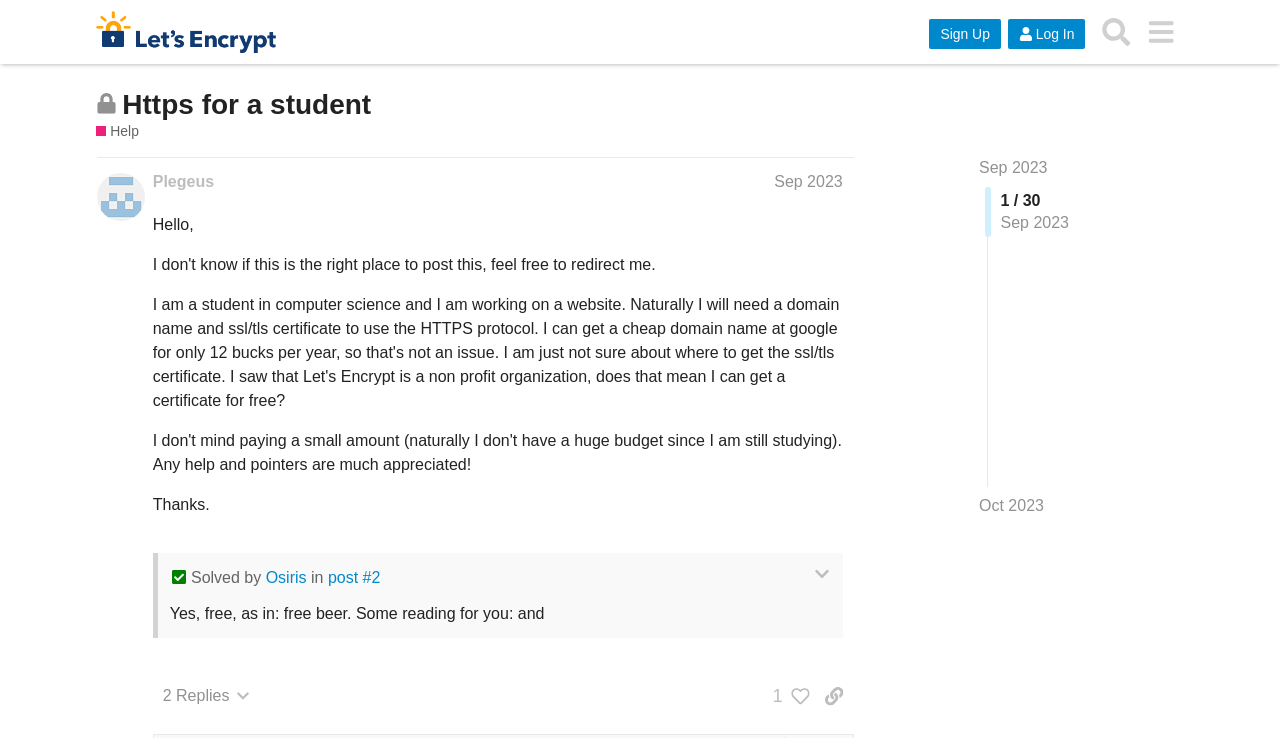Find the bounding box coordinates for the HTML element specified by: "2 Replies".

[0.119, 0.919, 0.203, 0.968]